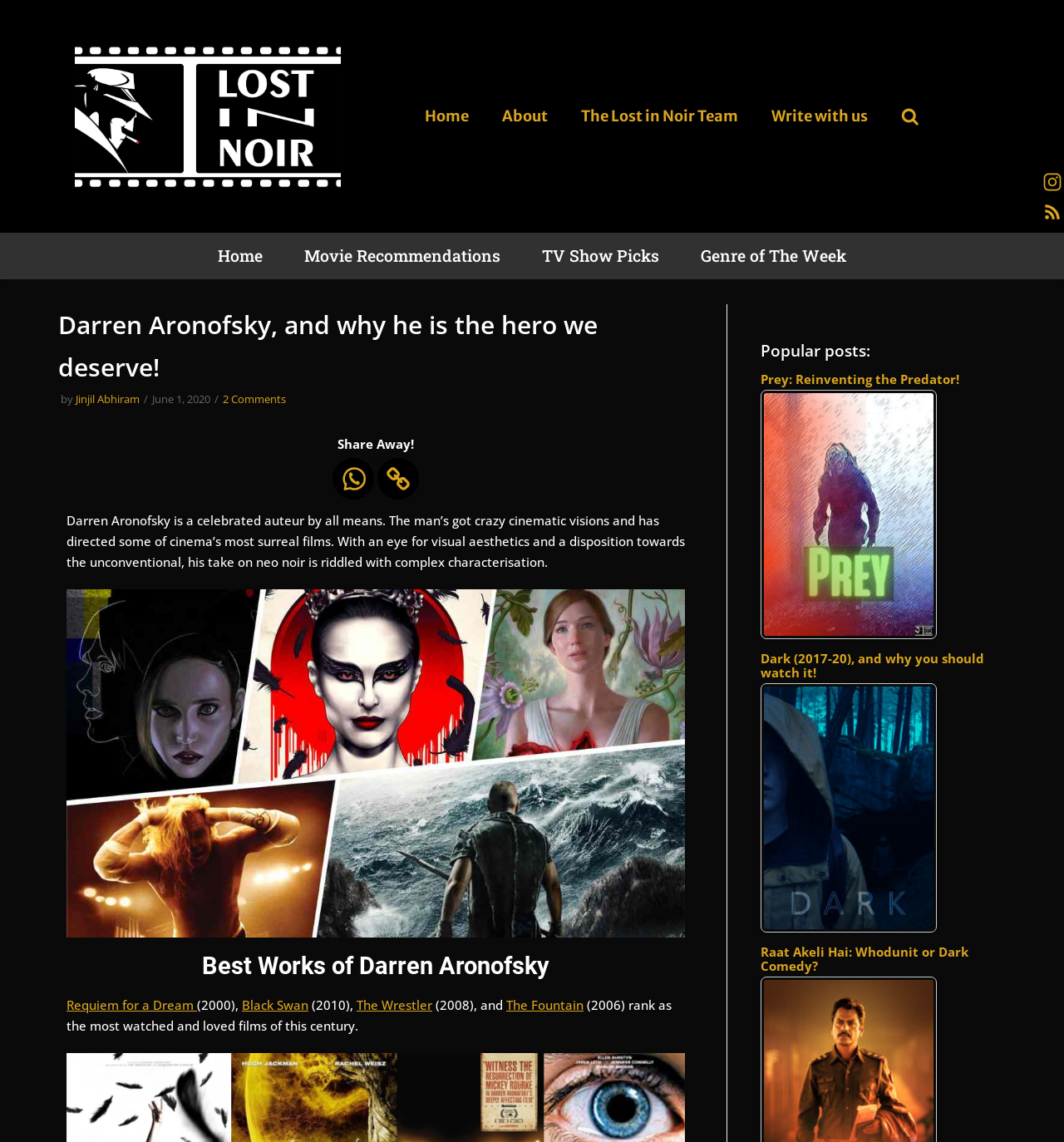Please specify the bounding box coordinates of the clickable region necessary for completing the following instruction: "Click on the 'Write with us' link". The coordinates must consist of four float numbers between 0 and 1, i.e., [left, top, right, bottom].

[0.725, 0.093, 0.816, 0.111]